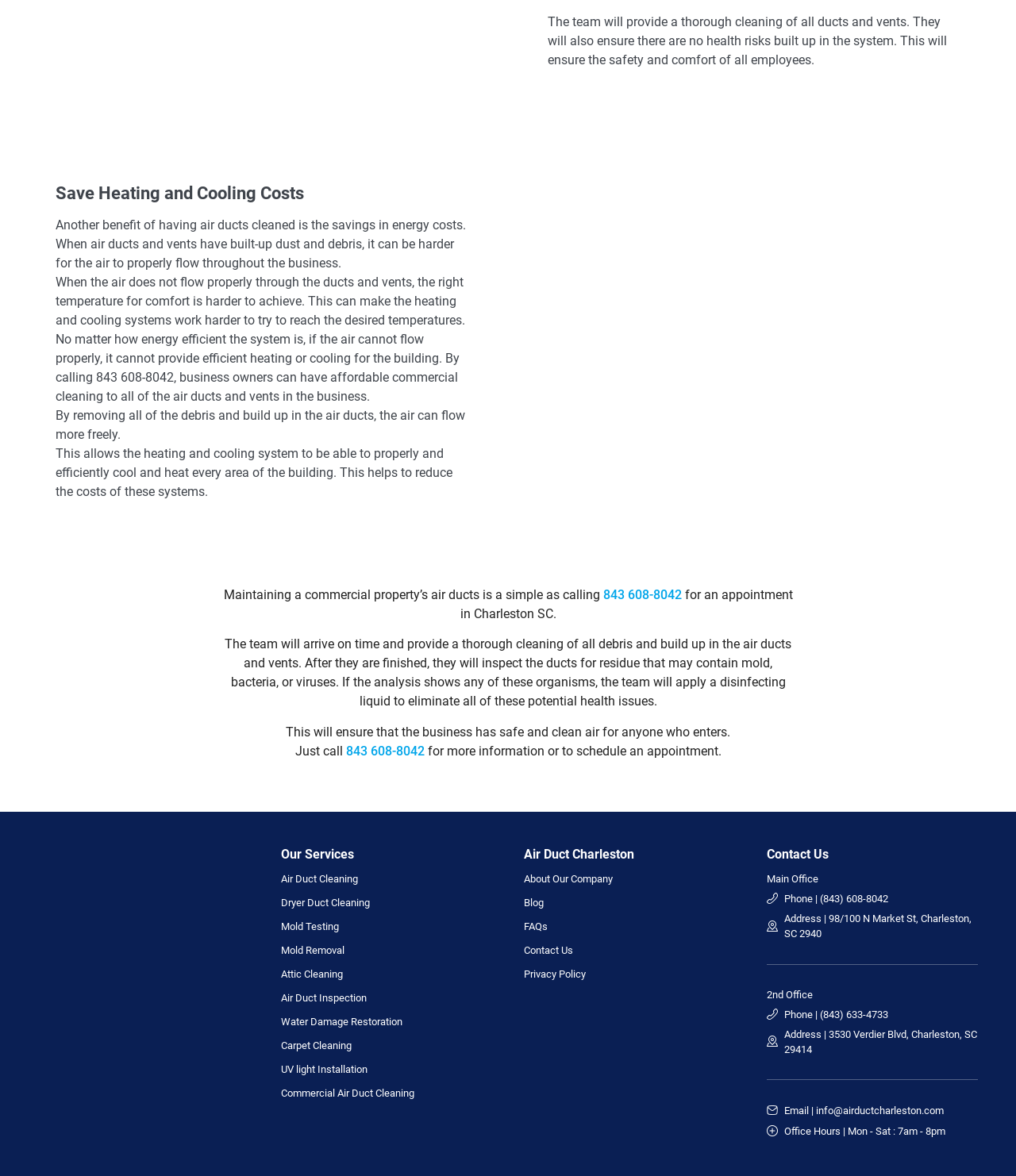What is the phone number to schedule an appointment?
Examine the screenshot and reply with a single word or phrase.

843 608-8042